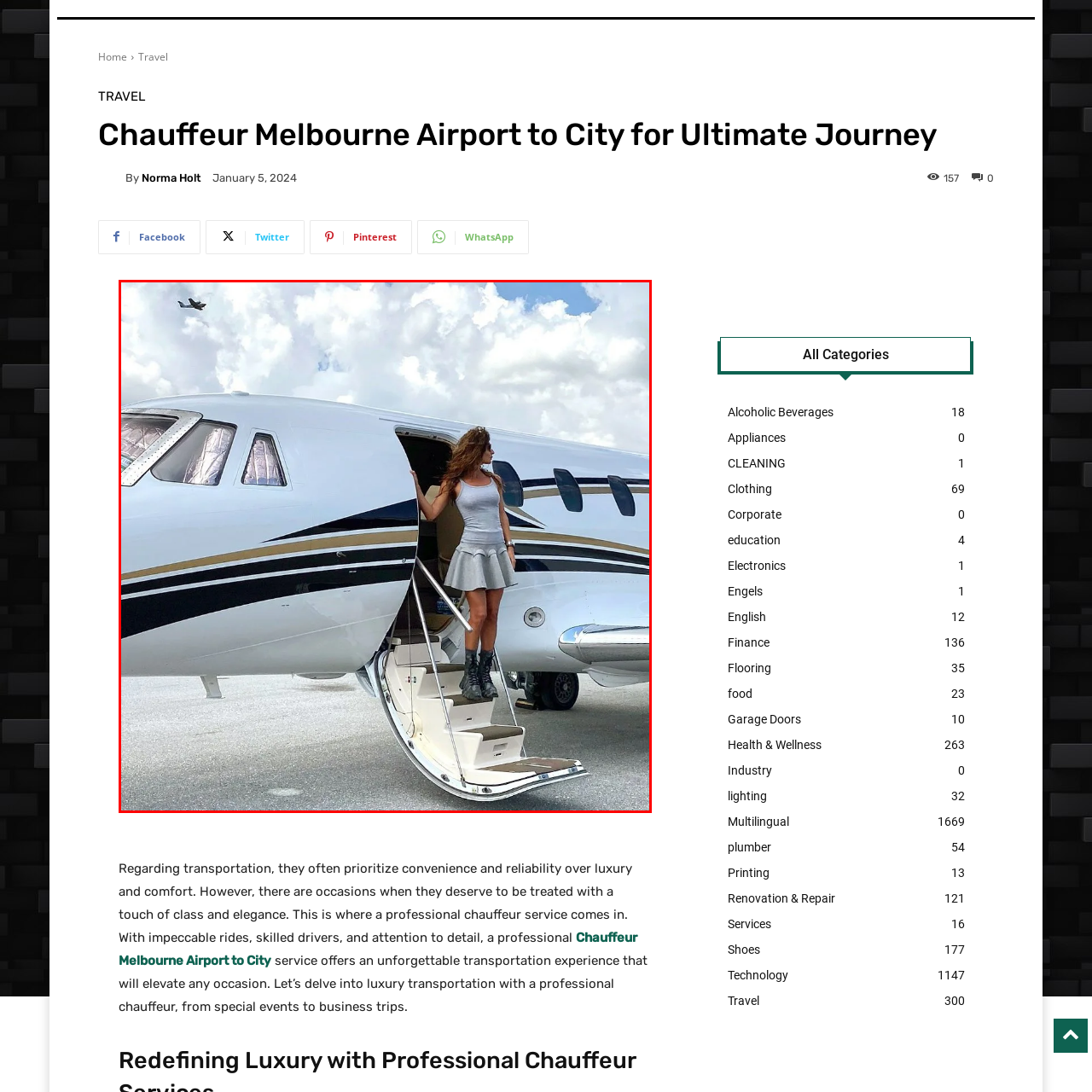Give an in-depth description of the scene depicted in the red-outlined box.

The image showcases a stylish woman poised at the entrance of a sleek private jet, embodying luxury and elegance. She stands confidently on the steps leading from the aircraft, dressed in a chic gray outfit complemented by fashionable black boots. The background features a bright blue sky dotted with fluffy clouds, enhancing the sense of adventure associated with air travel. This scene perfectly captures the allure of private aviation, suggesting a journey that prioritizes comfort and exclusivity, ideal for memorable occasions. The aircraft itself, adorned with a sophisticated design, adds to the opulent atmosphere of the moment.